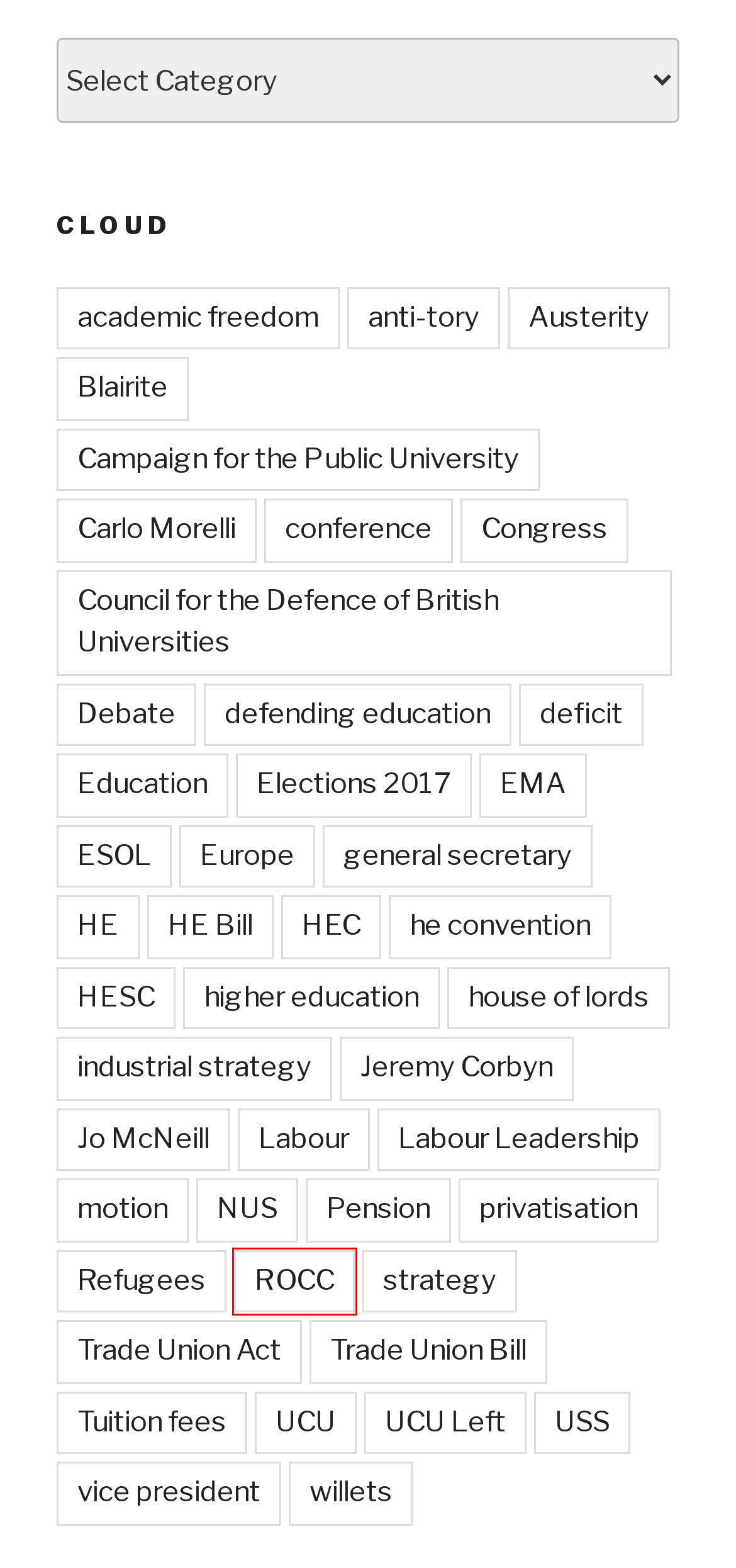You are provided a screenshot of a webpage featuring a red bounding box around a UI element. Choose the webpage description that most accurately represents the new webpage after clicking the element within the red bounding box. Here are the candidates:
A. Refugees – UCU Left
B. Jo McNeill – UCU Left
C. privatisation – UCU Left
D. Campaign for the Public University – UCU Left
E. Europe – UCU Left
F. higher education – UCU Left
G. ROCC – UCU Left
H. Carlo Morelli – UCU Left

G